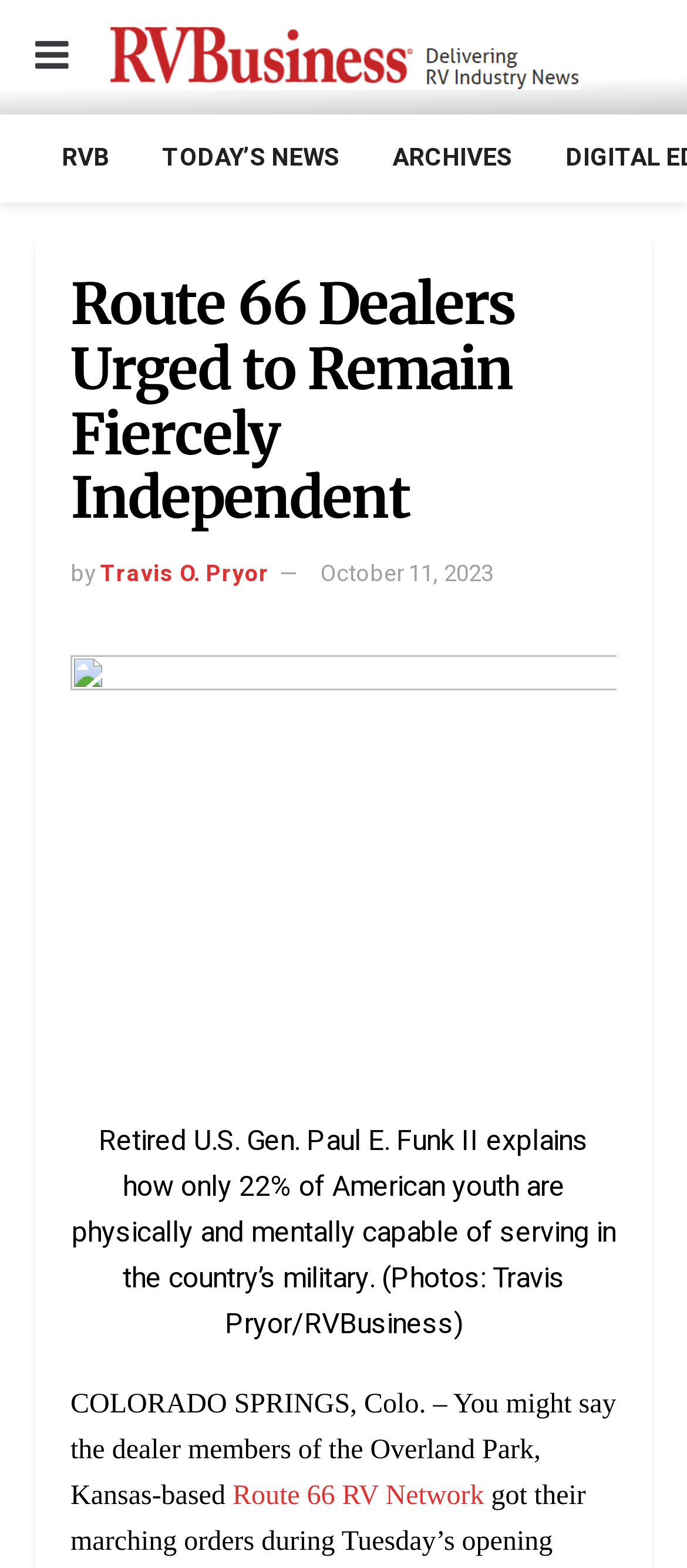Using the image as a reference, answer the following question in as much detail as possible:
What is the name of the RV network mentioned in the article?

I found the name of the RV network by looking at the link element with the text 'Route 66 RV Network' which is located in the article content.